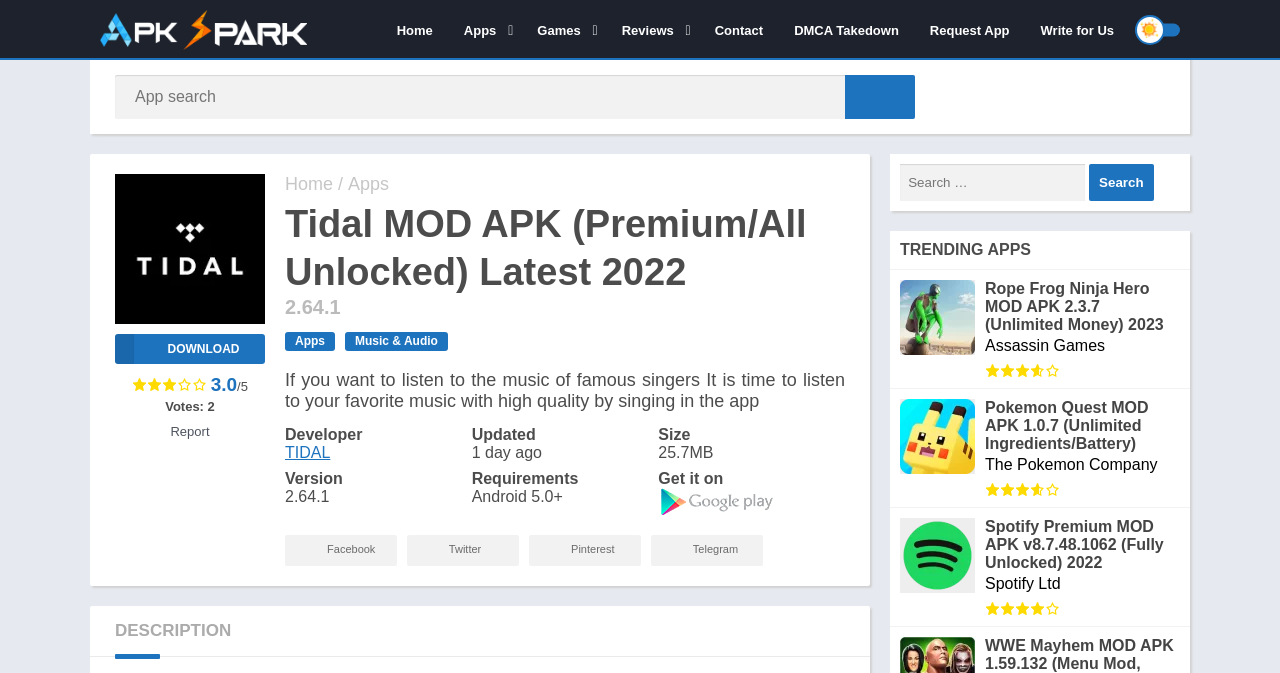Determine the bounding box coordinates of the target area to click to execute the following instruction: "Leave a comment on the post."

None